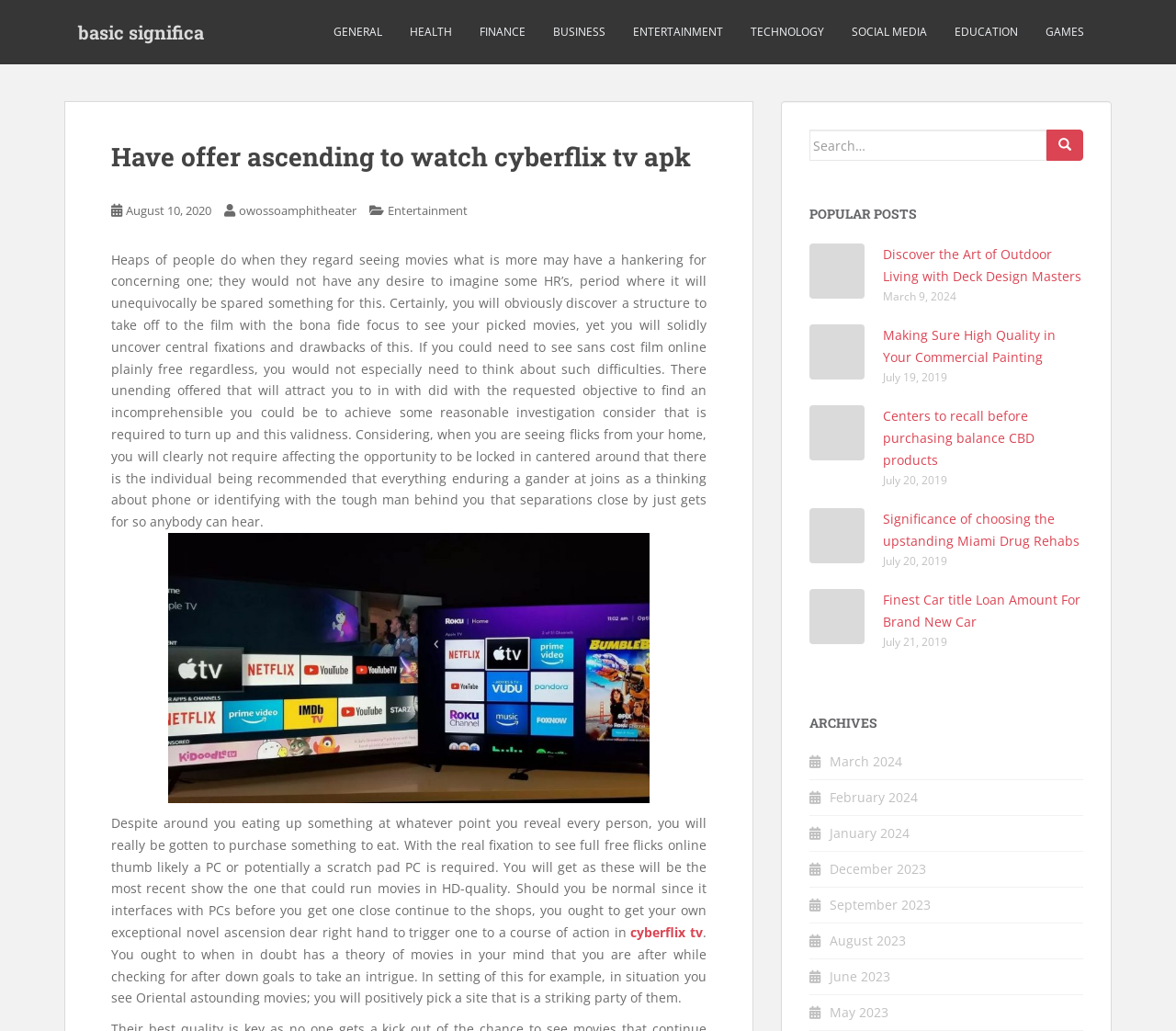Refer to the image and offer a detailed explanation in response to the question: What is the category of the link 'HEALTH'?

The link 'HEALTH' is categorized as a category link, which is evident from its position among other category links like 'GENERAL', 'FINANCE', 'BUSINESS', etc.